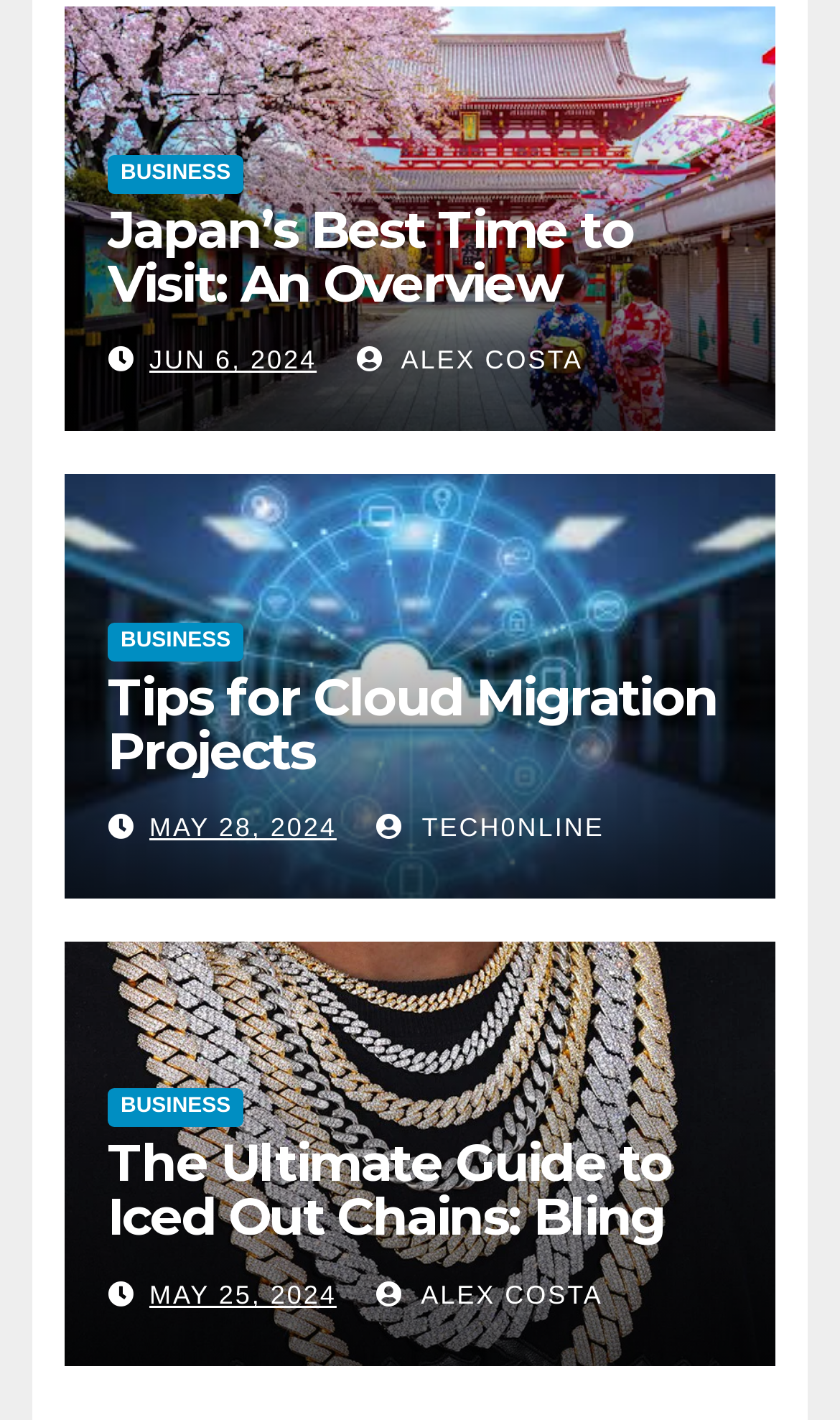Please determine the bounding box coordinates of the element's region to click for the following instruction: "Read about Real Estate Law".

None